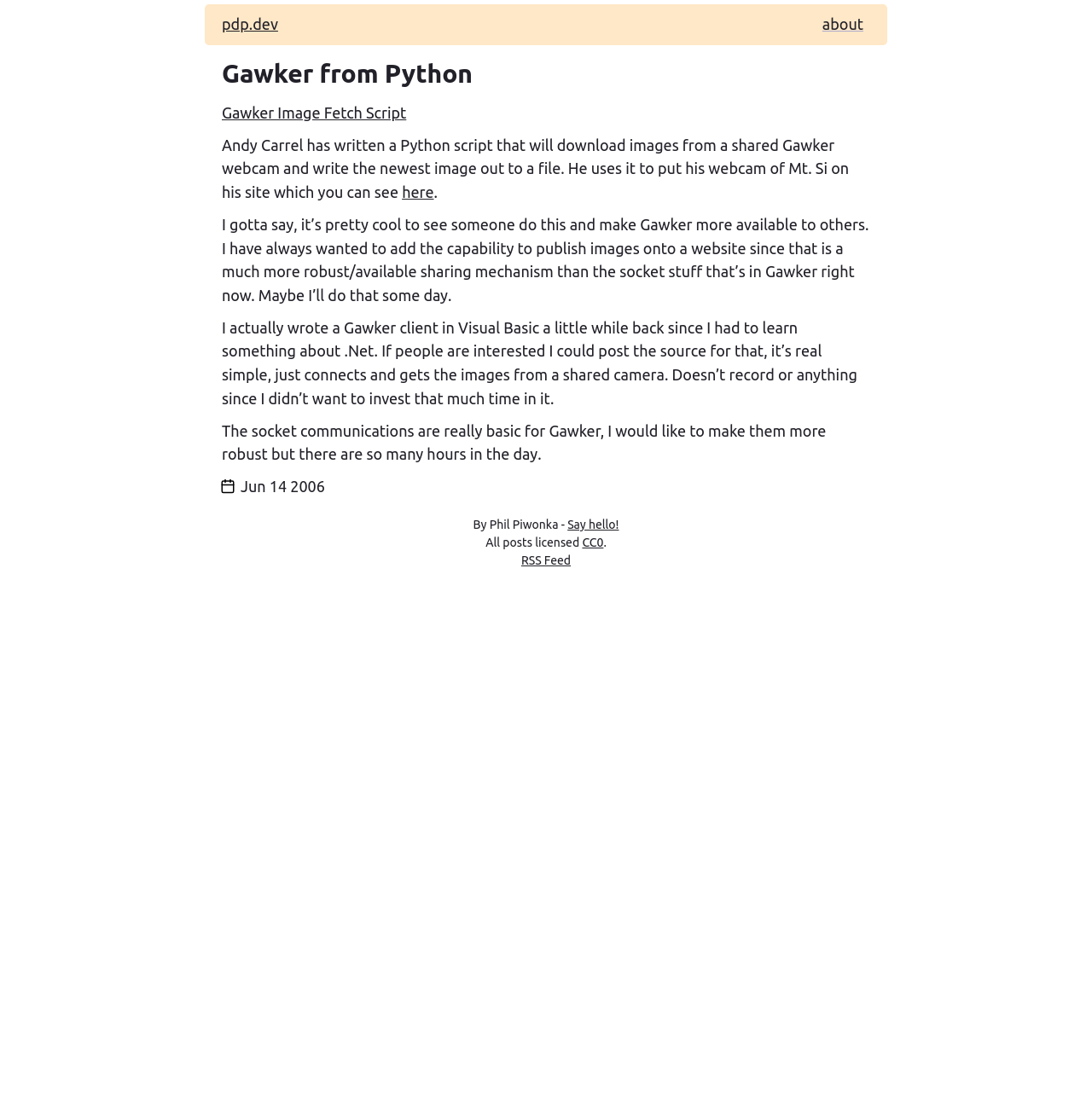Identify the bounding box coordinates for the UI element described as follows: RSS Feed. Use the format (top-left x, top-left y, bottom-right x, bottom-right y) and ensure all values are floating point numbers between 0 and 1.

[0.477, 0.505, 0.523, 0.517]